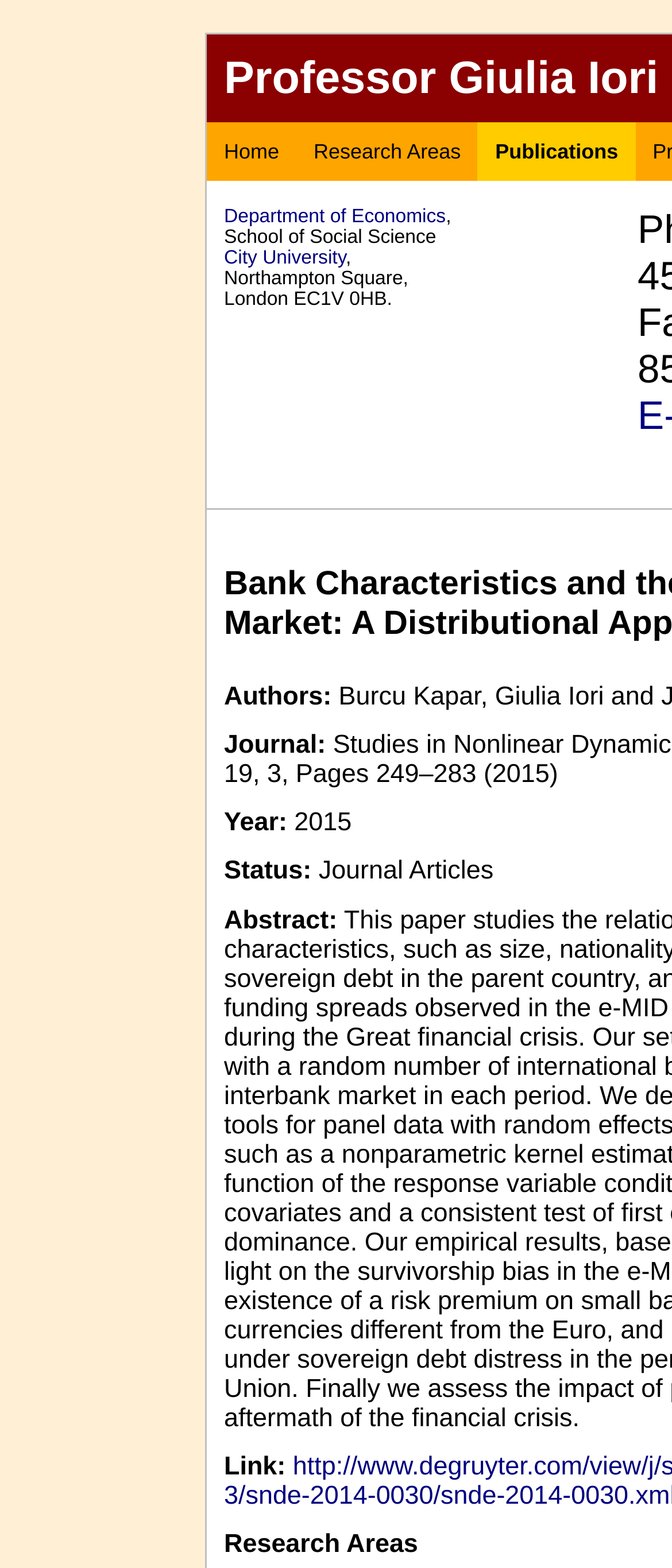Respond with a single word or phrase:
What is the navigation option next to 'Home'?

Research Areas